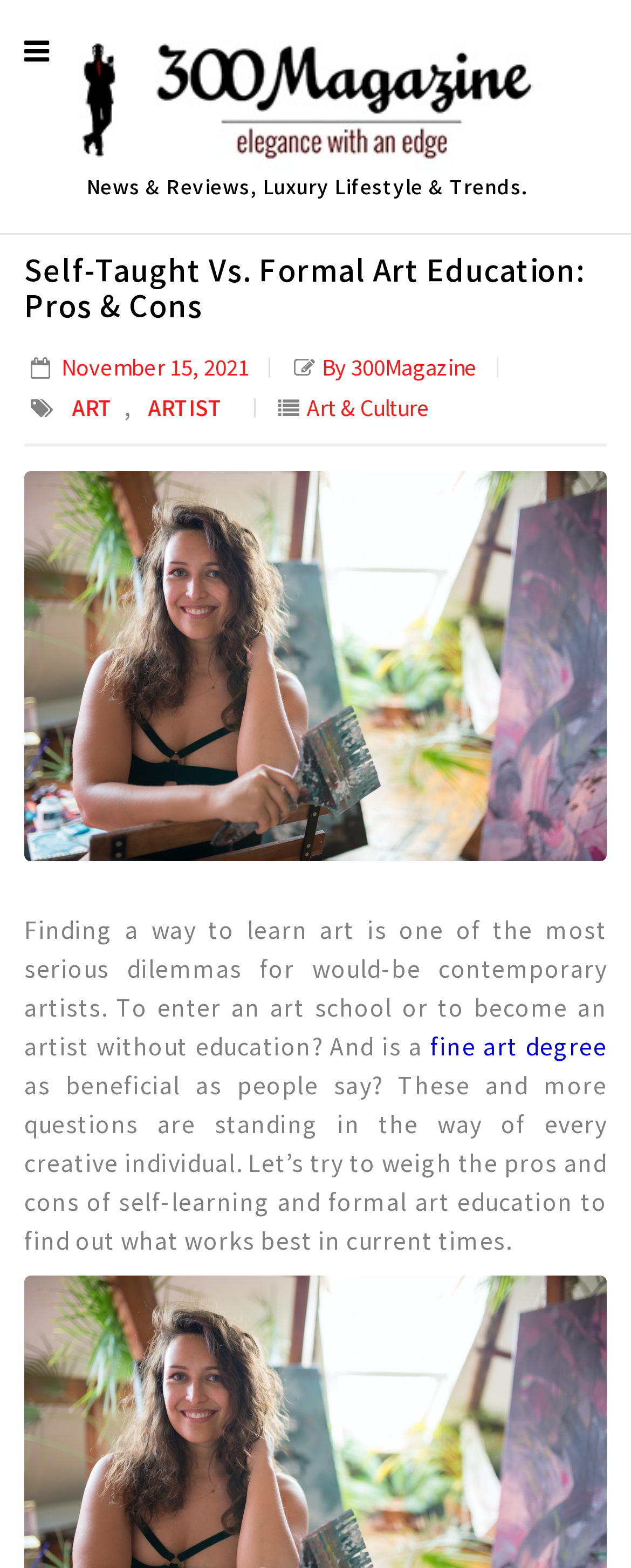Produce a meticulous description of the webpage.

The webpage is an article discussing the best way to learn art and become an artist, comparing self-learning and formal art education. At the top left, there is a menu icon with the text "Menu". Next to it, on the top center, is the logo of "300 Magazine". 

Below the logo, there is a heading that reads "News & Reviews, Luxury Lifestyle & Trends." Under this heading, there is a main header that spans the width of the page, titled "Self-Taught Vs. Formal Art Education: Pros & Cons". 

On the top right, there are three links: the date "November 15, 2021", the author "By 300Magazine", and a category link "ART" followed by a comma and another category link "ARTIST". There is also a link to "Art & Culture" on the same line, but more to the right.

Below the header, there is a large image related to the article, taking up most of the width of the page. Under the image, the article begins with a paragraph of text that discusses the dilemma of choosing between self-learning and formal art education. The text continues in a second paragraph, where there is a link to "fine art degree" in the middle of the sentence.